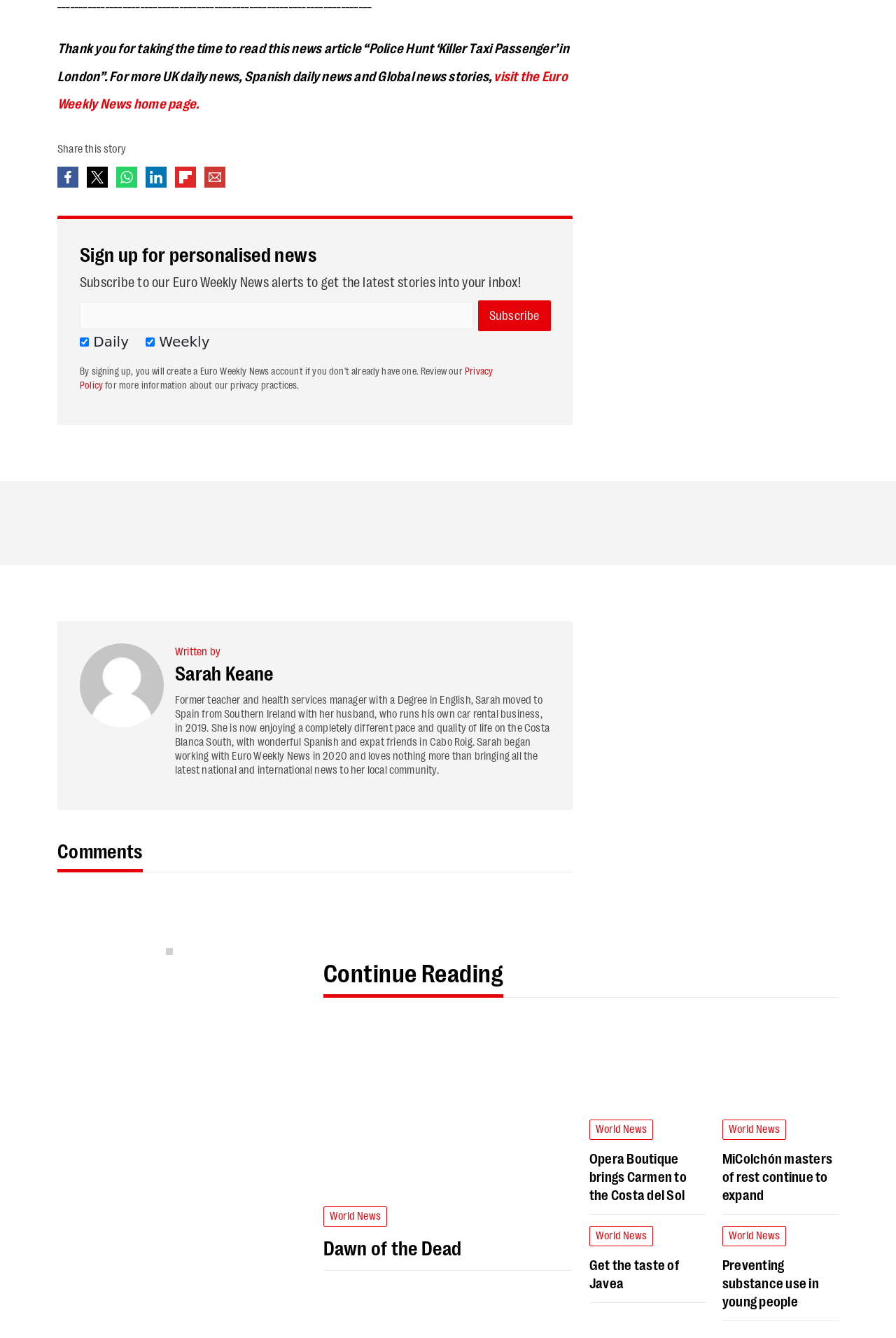Kindly provide the bounding box coordinates of the section you need to click on to fulfill the given instruction: "Subscribe to Euro Weekly News alerts".

[0.533, 0.224, 0.615, 0.247]